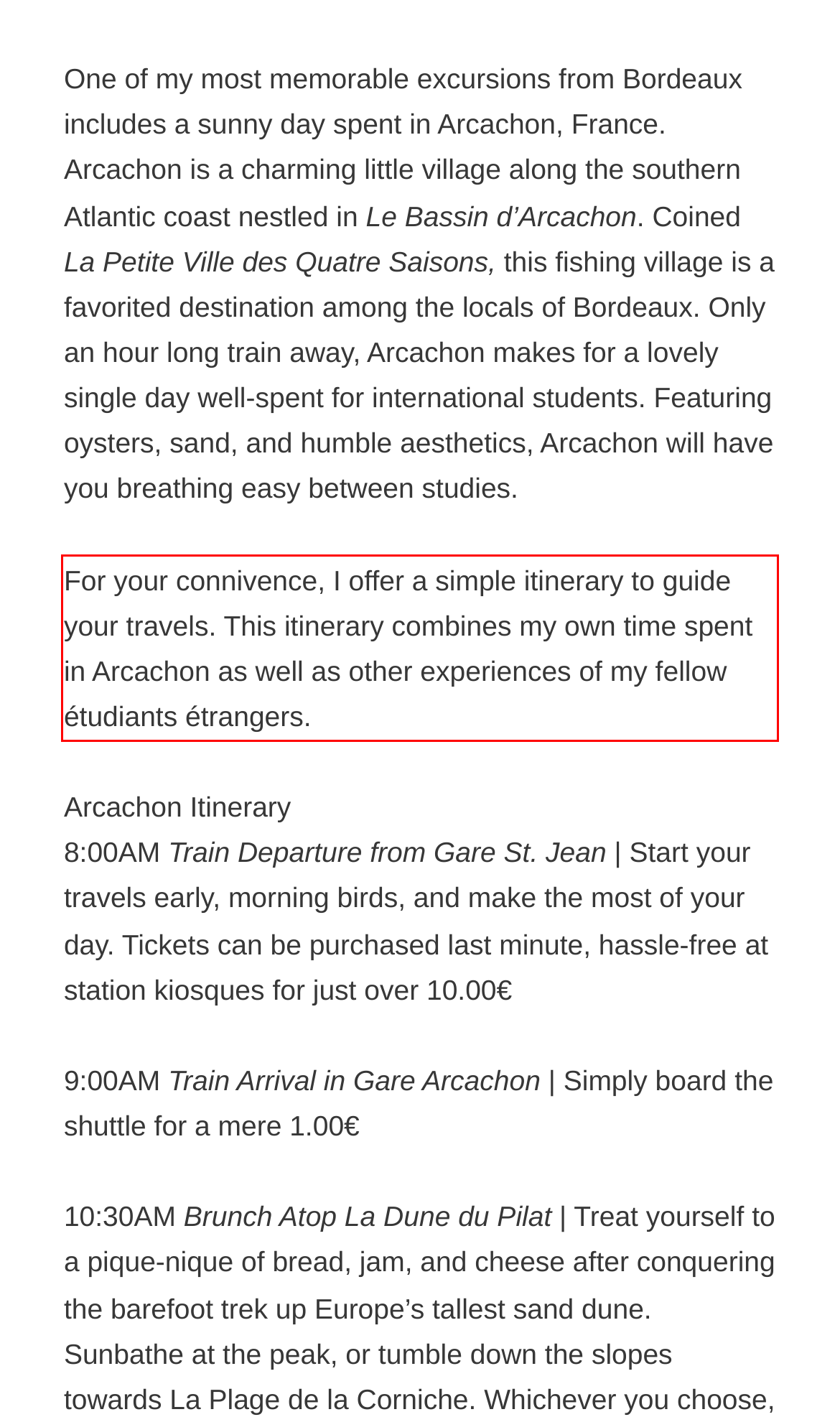Perform OCR on the text inside the red-bordered box in the provided screenshot and output the content.

For your connivence, I offer a simple itinerary to guide your travels. This itinerary combines my own time spent in Arcachon as well as other experiences of my fellow étudiants étrangers.